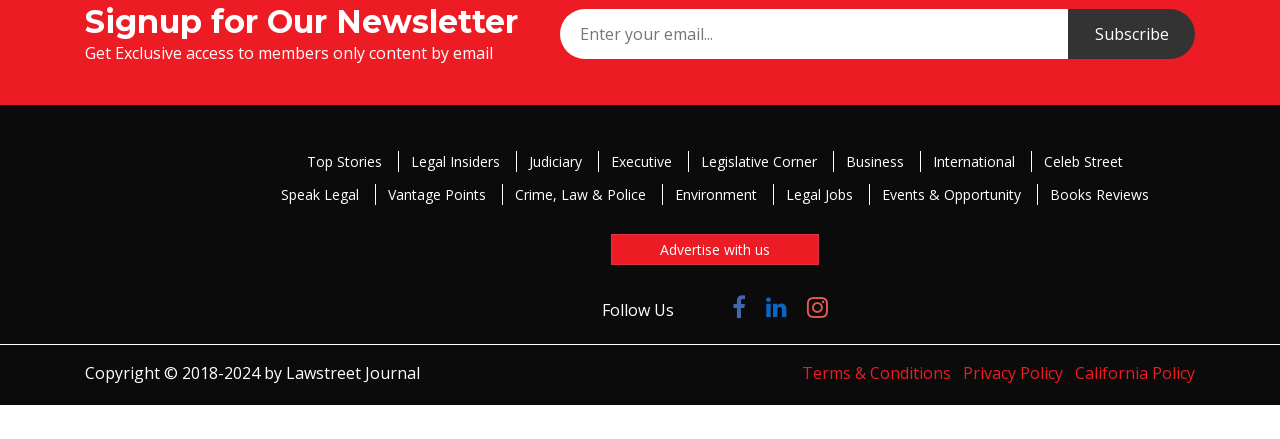Observe the image and answer the following question in detail: What is the last link in the footer section?

The last link in the footer section is 'California Policy', which is located at the bottom of the webpage, along with other links such as 'Terms & Conditions' and 'Privacy Policy'.